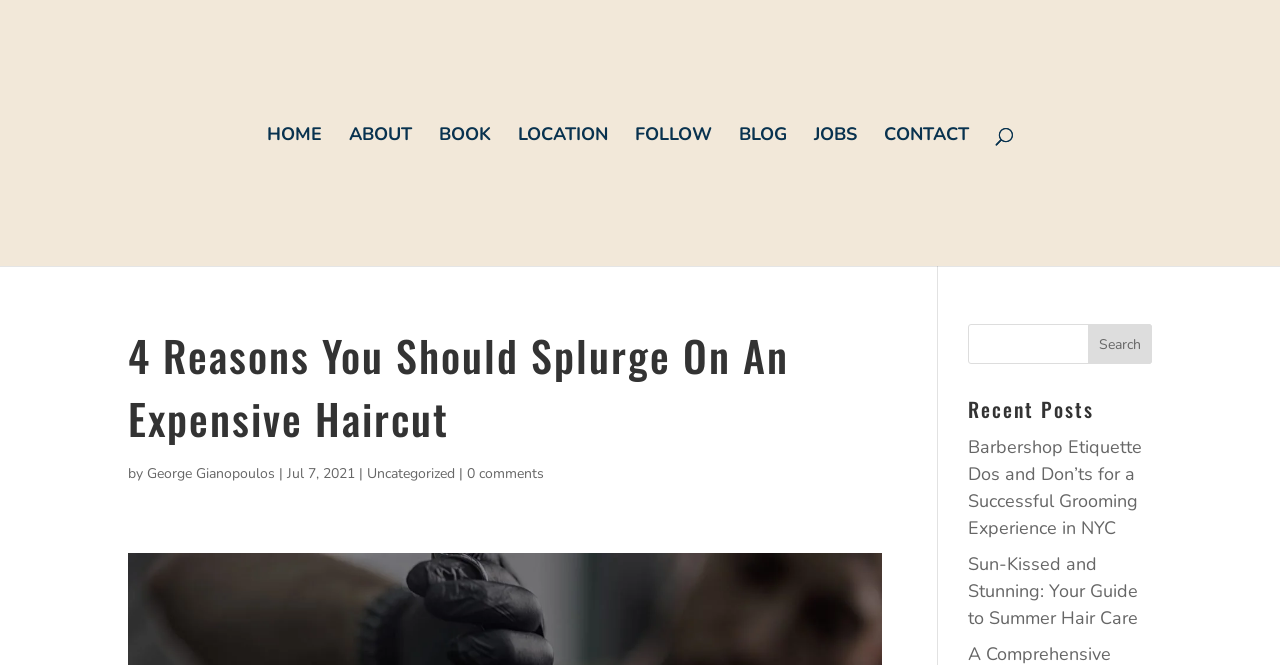What is the purpose of the textbox in the search section?
Based on the screenshot, provide a one-word or short-phrase response.

To input search query